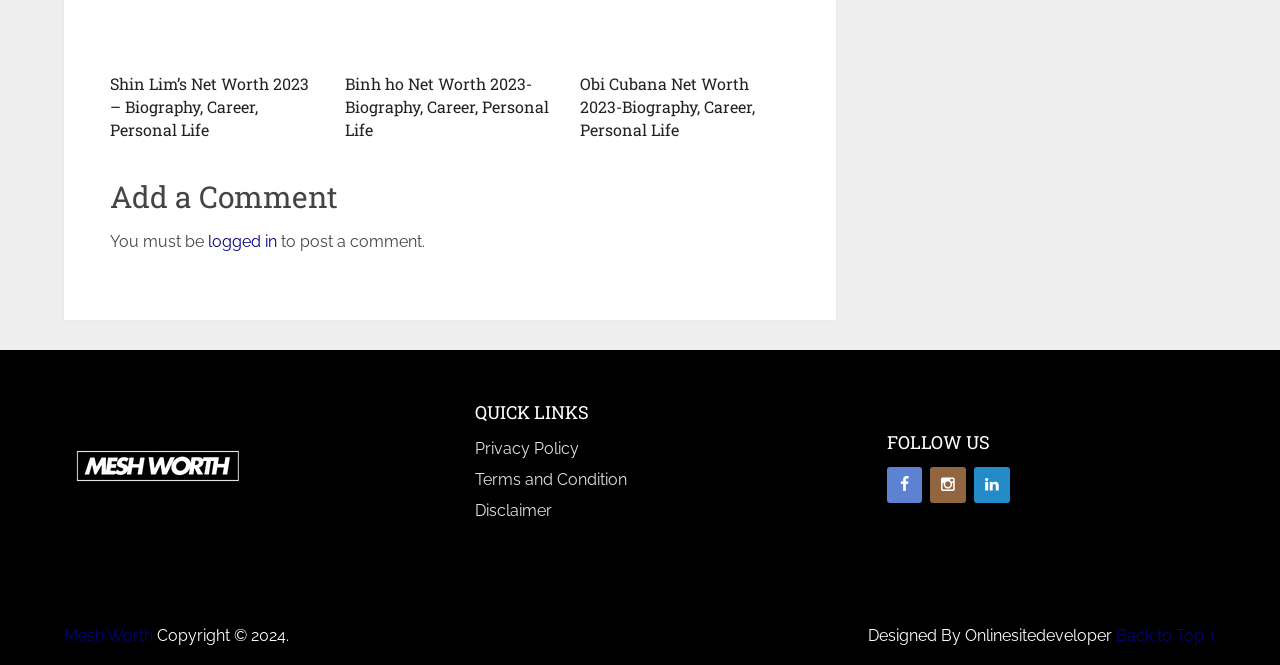Answer the question with a brief word or phrase:
What is the title of the first header?

Shin Lim’s Net Worth 2023